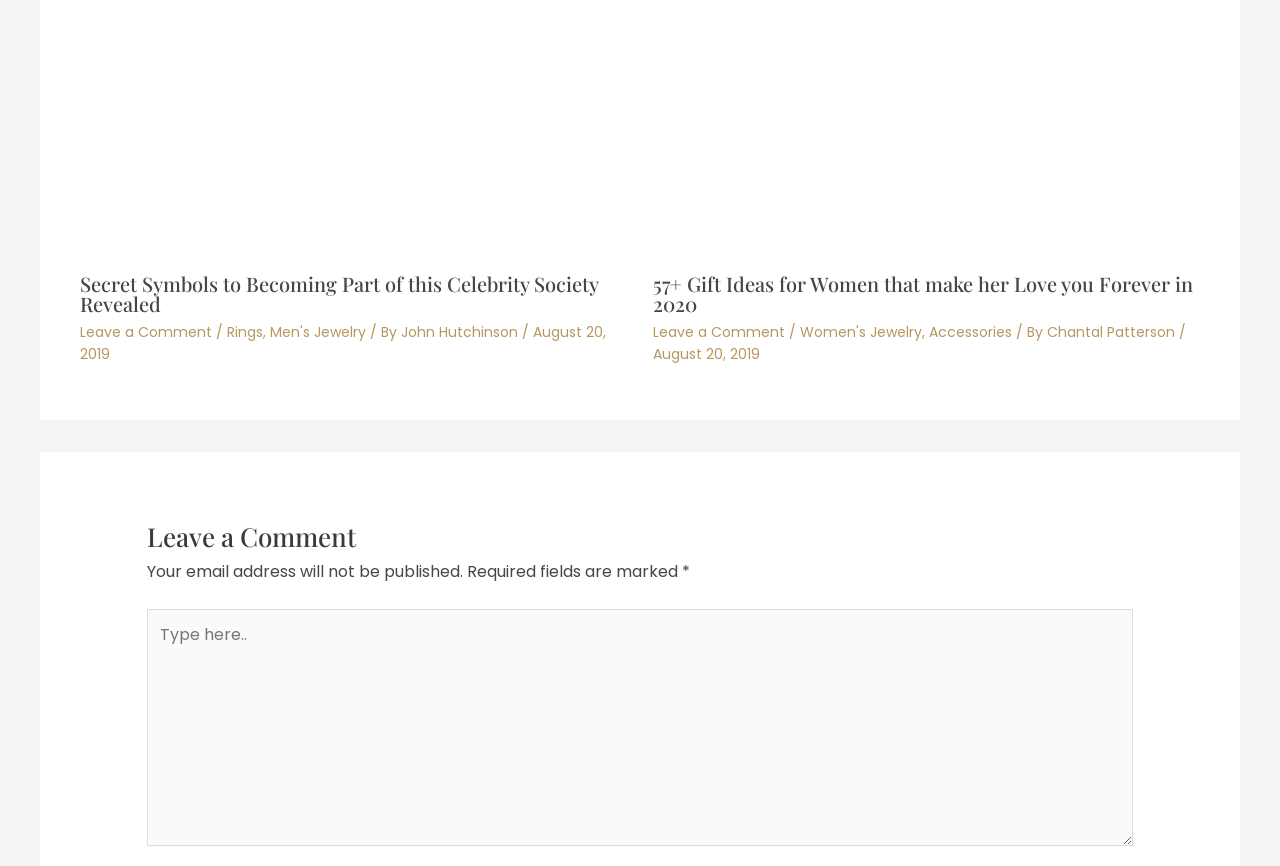Please answer the following question using a single word or phrase: What is the purpose of the textbox?

Leave a comment